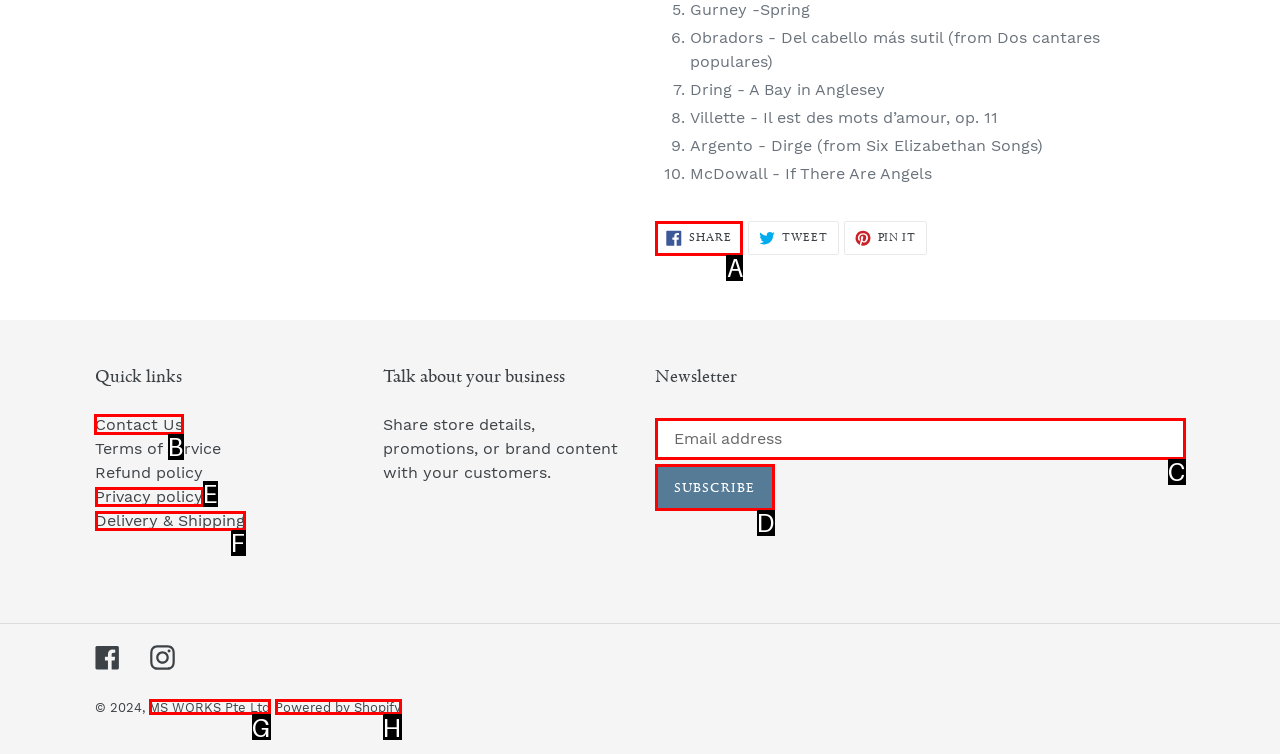Select the appropriate HTML element to click on to finish the task: Contact Us.
Answer with the letter corresponding to the selected option.

B